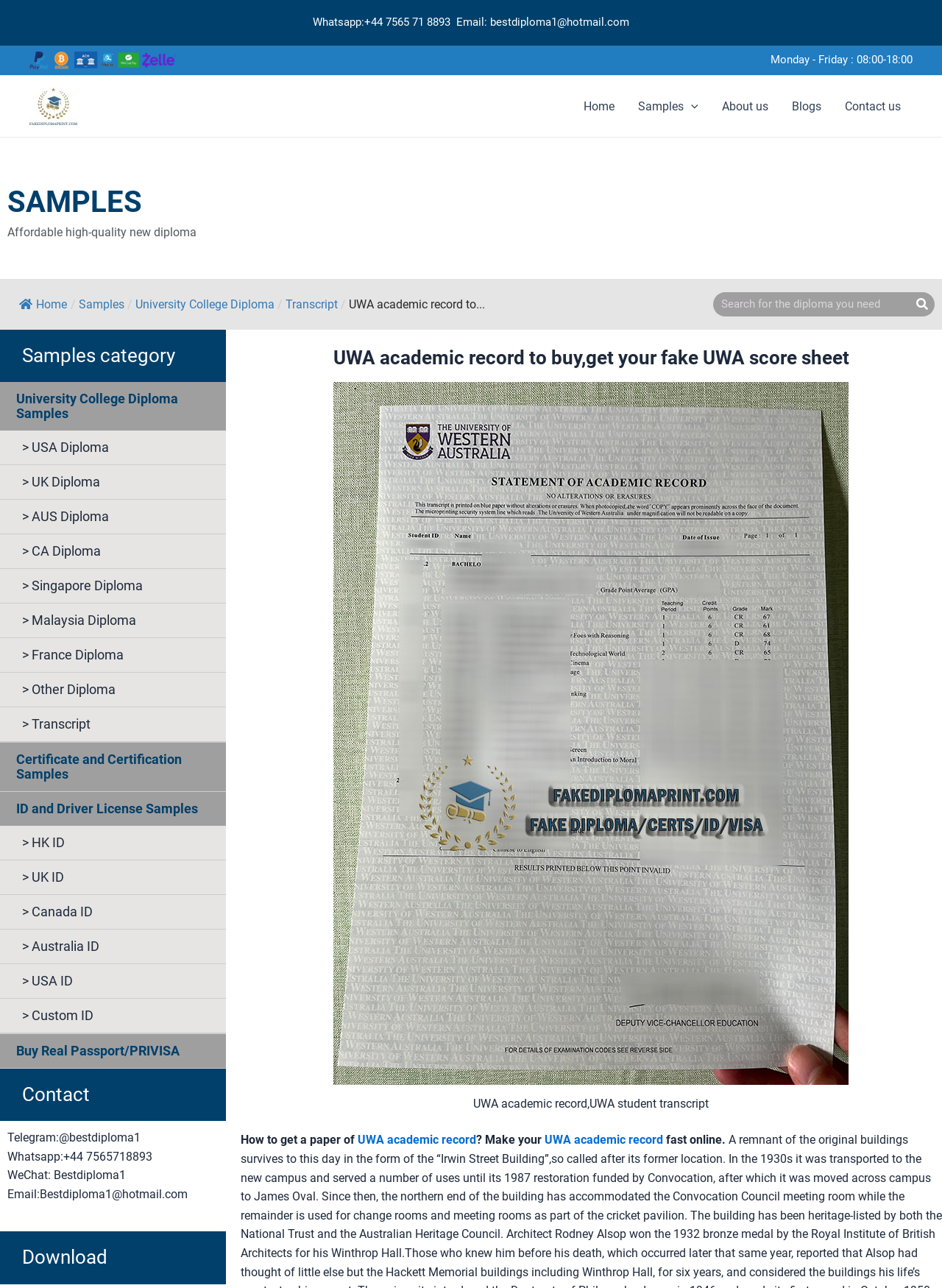Locate the bounding box coordinates of the clickable part needed for the task: "Click the 'Home' link".

[0.607, 0.071, 0.665, 0.095]